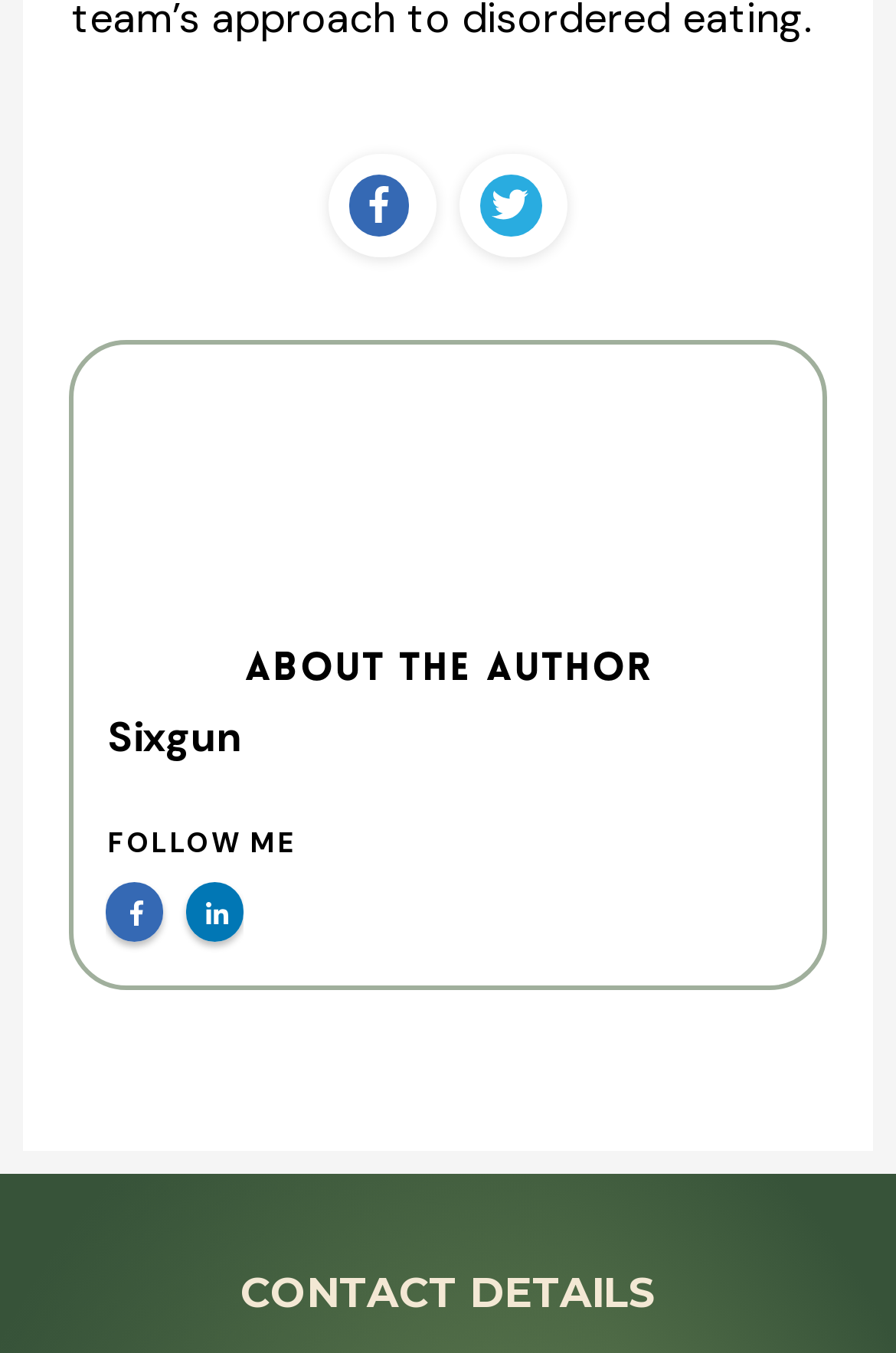What is the last section of the webpage? Look at the image and give a one-word or short phrase answer.

CONTACT DETAILS